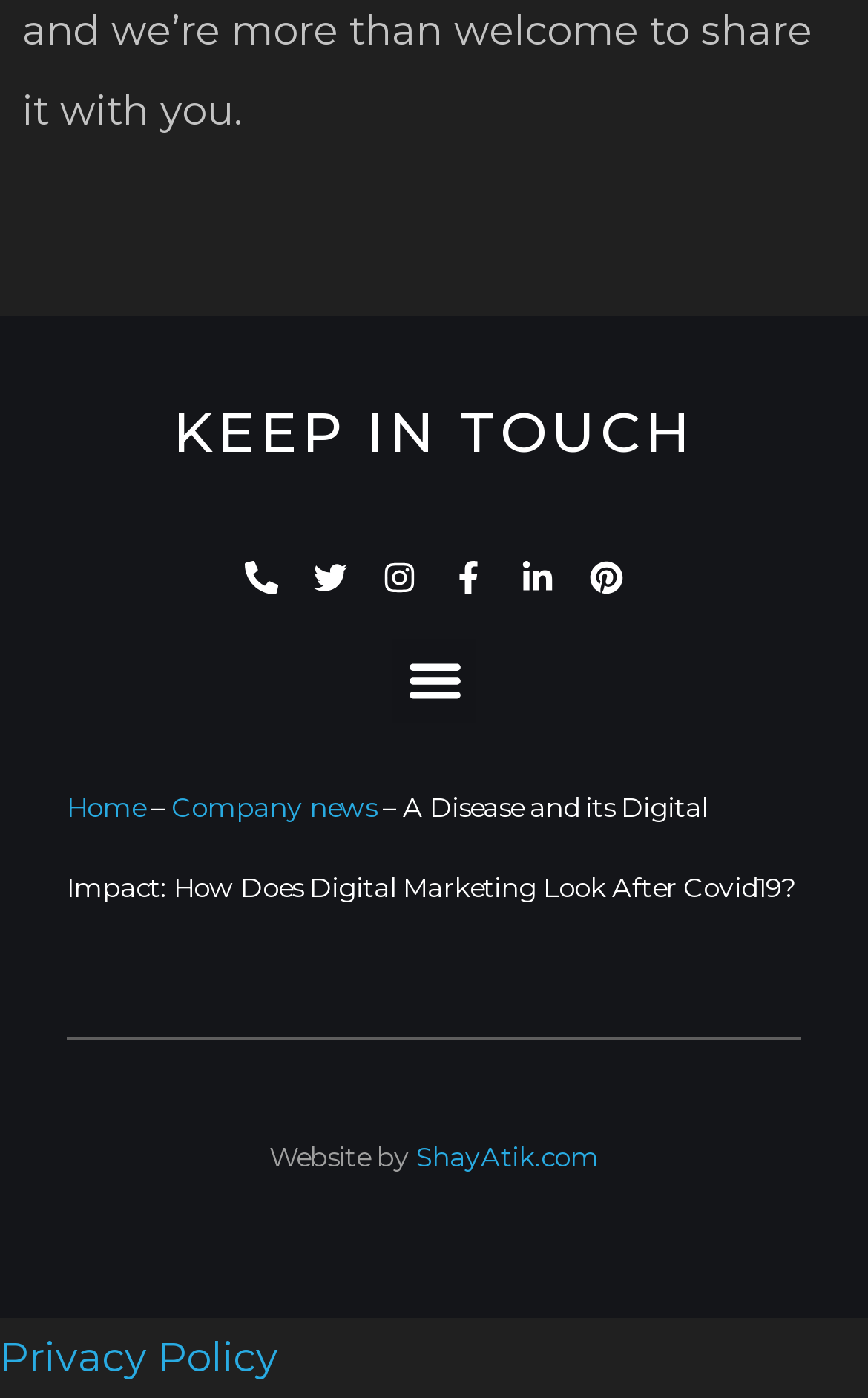Extract the bounding box coordinates for the HTML element that matches this description: "Linkedin-in". The coordinates should be four float numbers between 0 and 1, i.e., [left, top, right, bottom].

[0.6, 0.401, 0.638, 0.425]